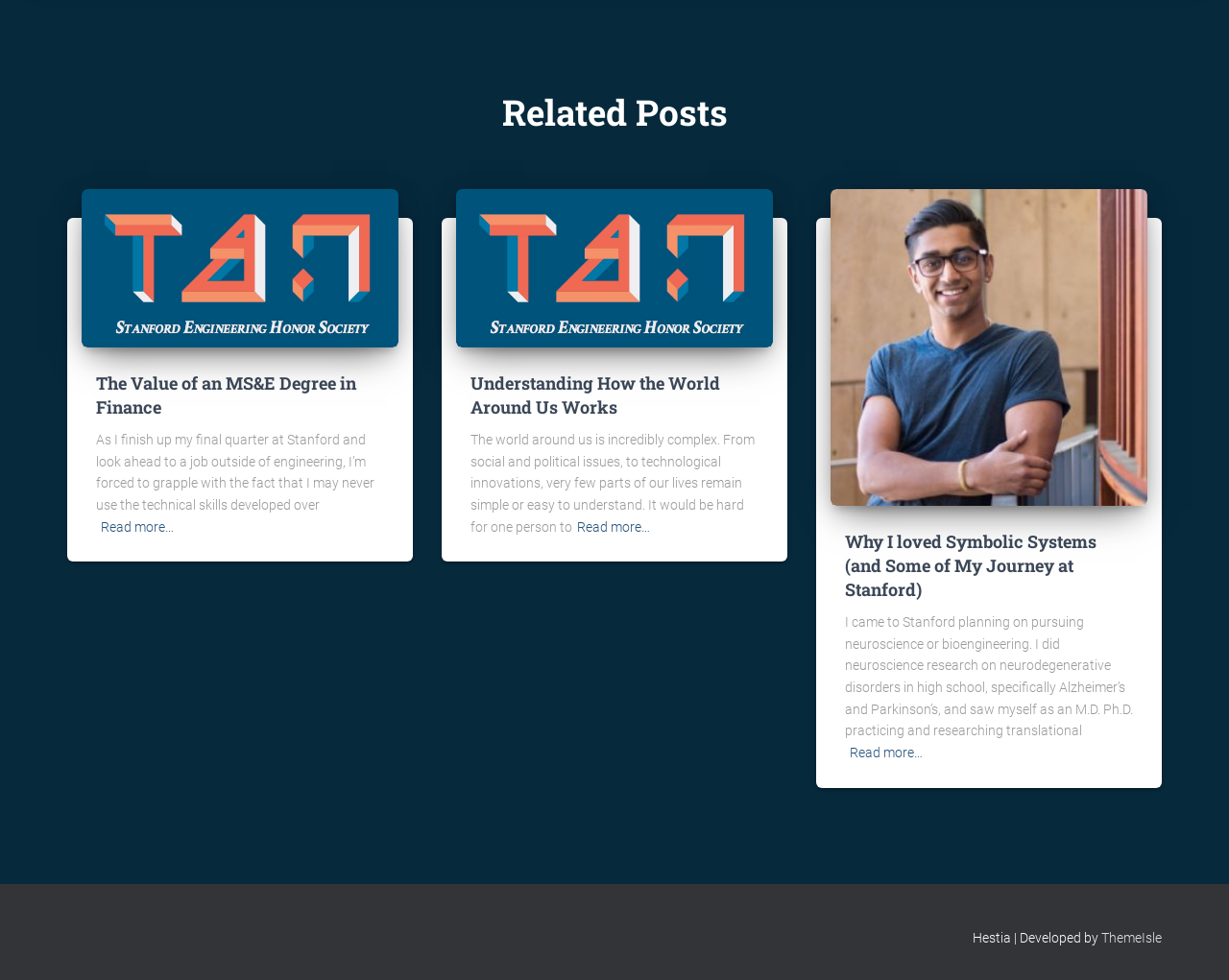Please identify the bounding box coordinates of the element that needs to be clicked to perform the following instruction: "Visit the website of ThemeIsle".

[0.896, 0.949, 0.945, 0.964]